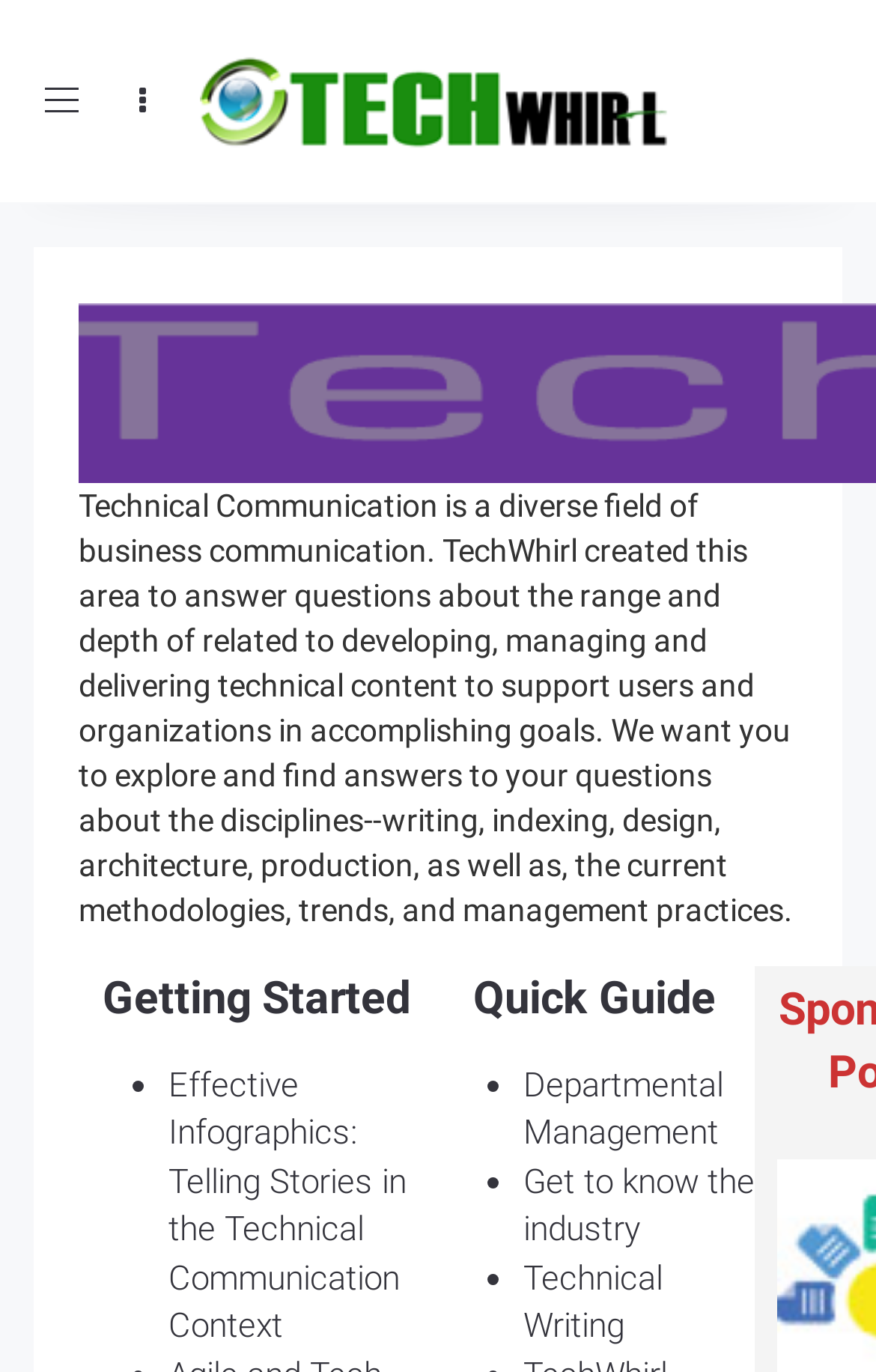How many links are present in the 'Quick Guide' section?
Refer to the image and provide a concise answer in one word or phrase.

Three